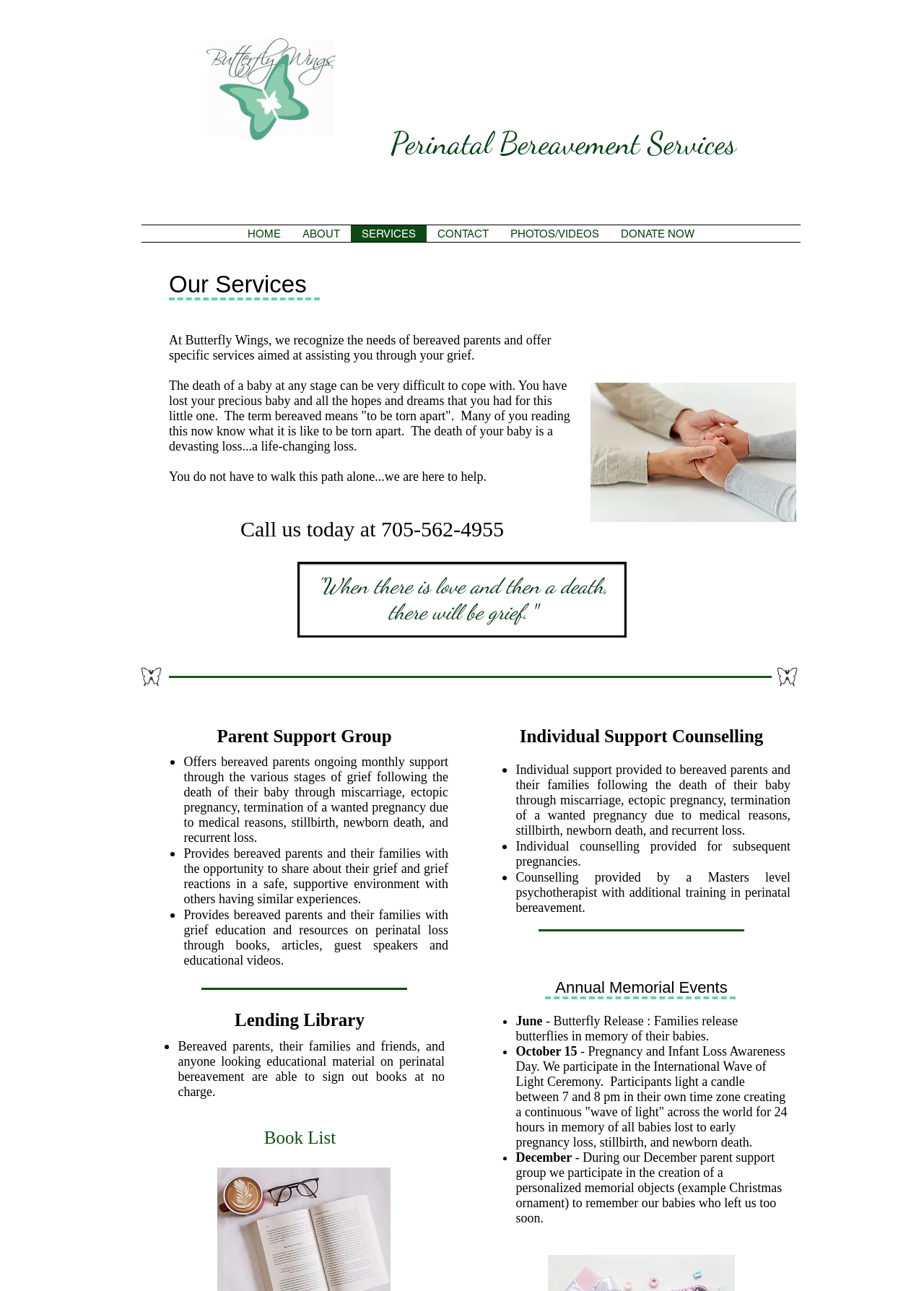Please provide a comprehensive response to the question below by analyzing the image: 
How many annual memorial events are listed?

I found the number of annual memorial events by counting the list items under the heading 'Annual Memorial Events'. There are three events listed: June - Butterfly Release, October 15 - Pregnancy and Infant Loss Awareness Day, and December - creation of a personalized memorial object.